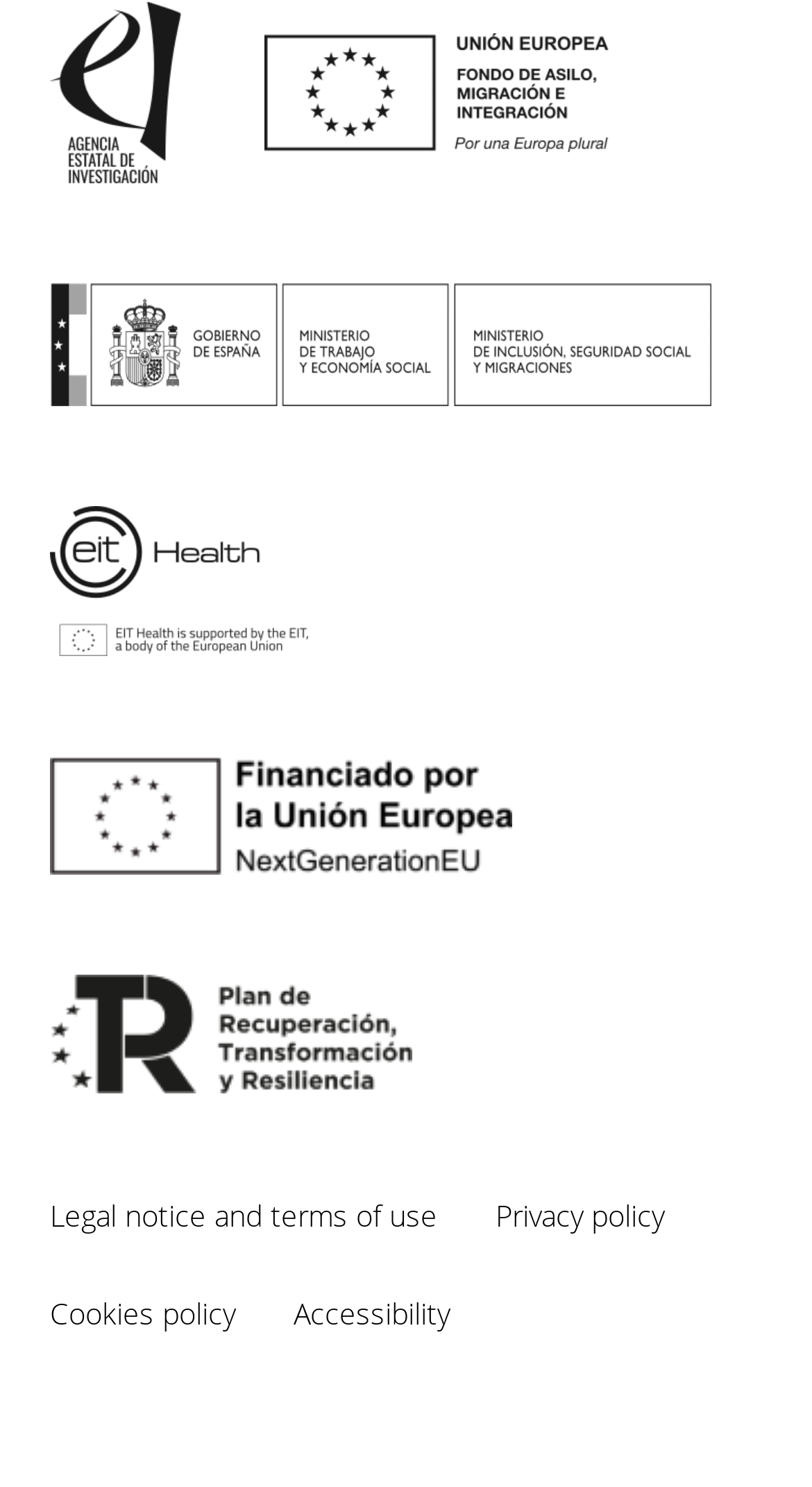Determine the bounding box coordinates of the region to click in order to accomplish the following instruction: "View Legal notice and terms of use". Provide the coordinates as four float numbers between 0 and 1, specifically [left, top, right, bottom].

[0.062, 0.804, 0.538, 0.831]